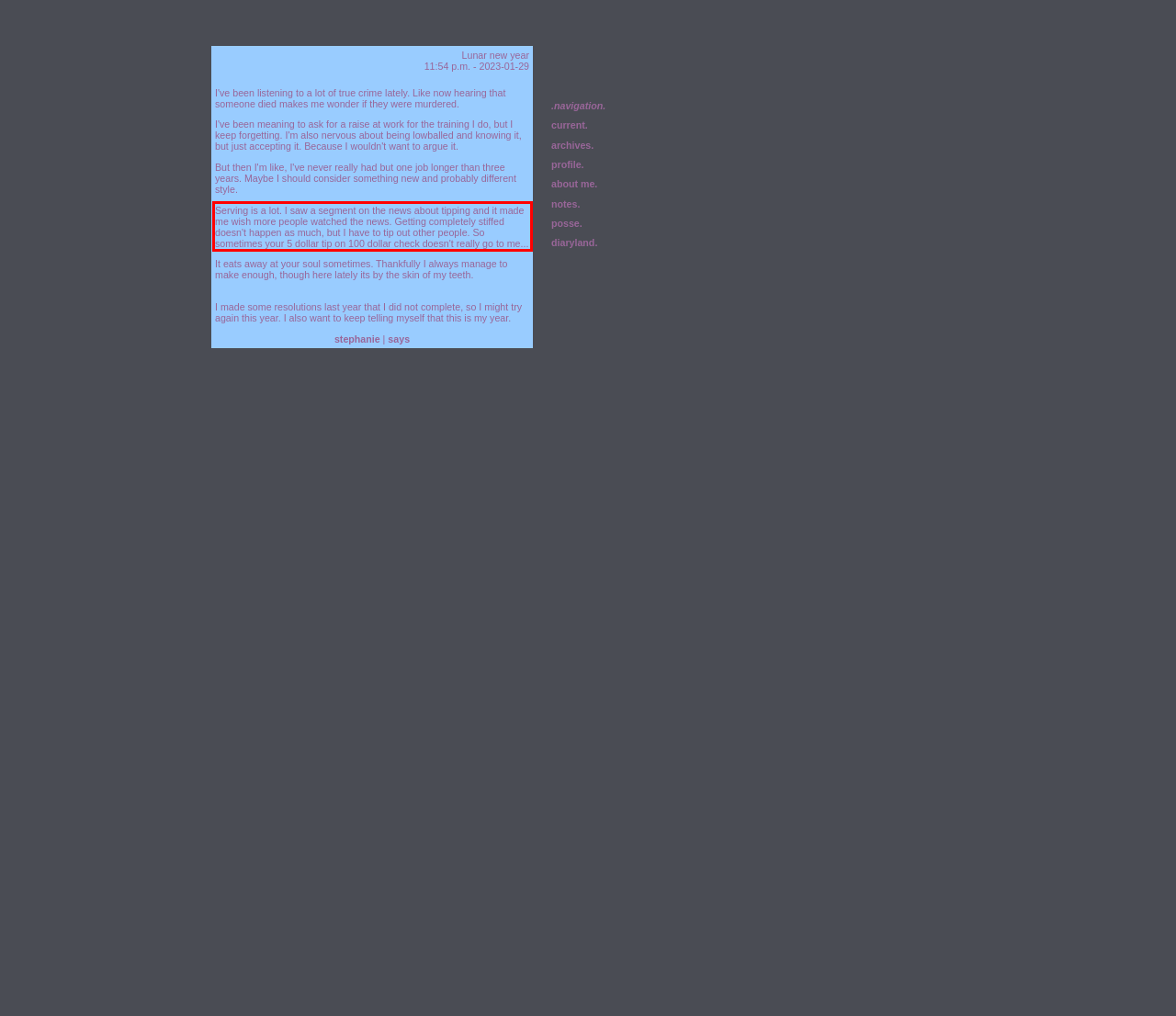Given a screenshot of a webpage containing a red bounding box, perform OCR on the text within this red bounding box and provide the text content.

Serving is a lot. I saw a segment on the news about tipping and it made me wish more people watched the news. Getting completely stiffed doesn't happen as much, but I have to tip out other people. So sometimes your 5 dollar tip on 100 dollar check doesn't really go to me...